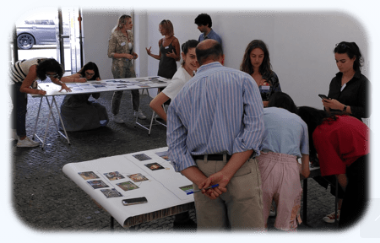Look at the image and write a detailed answer to the question: 
What is the purpose of the cards on the table?

The cards on the table are being sorted and discussed by the participants, which implies that they are being used to facilitate a discussion about climate change, highlighting the connections between causes and effects.